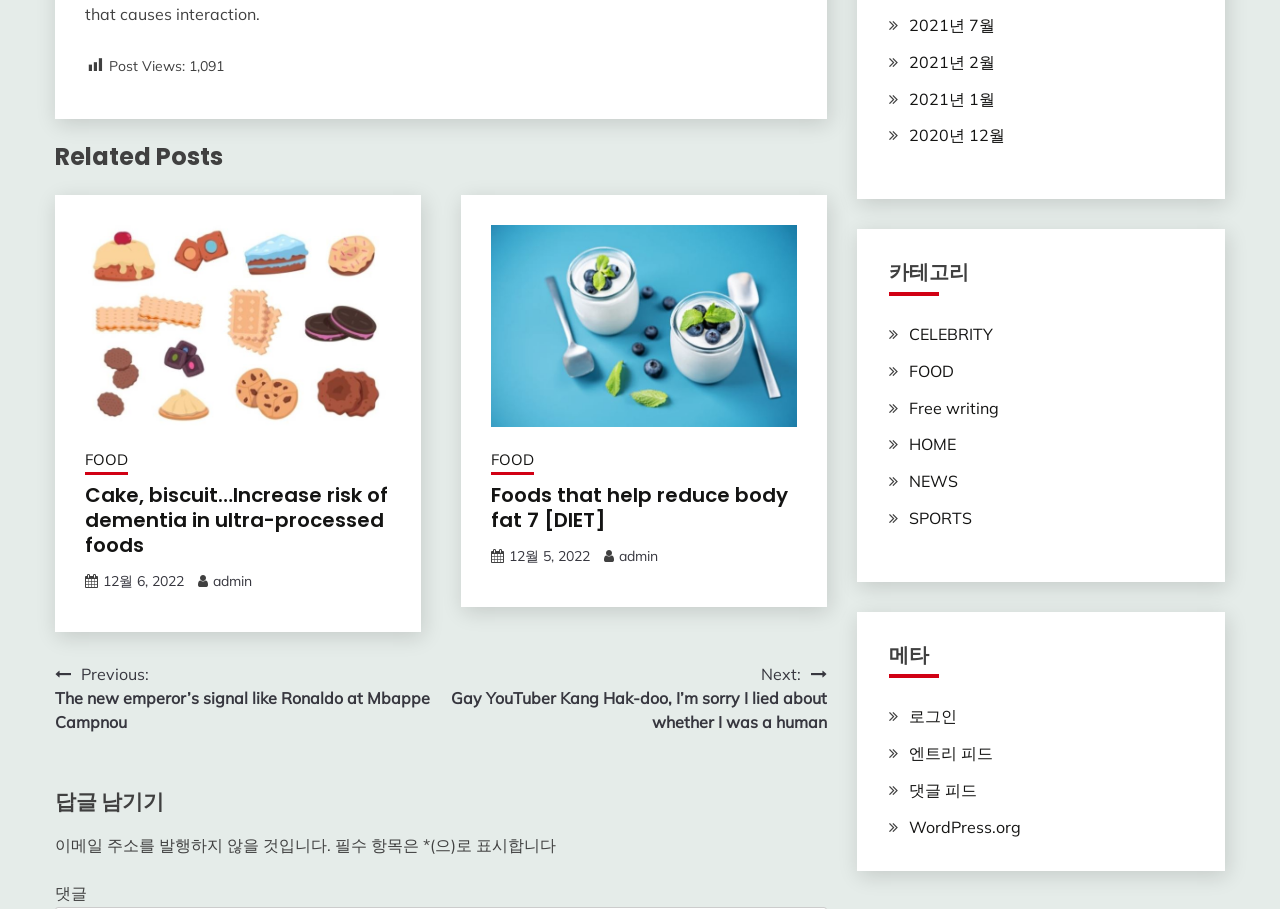Please give the bounding box coordinates of the area that should be clicked to fulfill the following instruction: "Go to previous post". The coordinates should be in the format of four float numbers from 0 to 1, i.e., [left, top, right, bottom].

[0.043, 0.728, 0.344, 0.807]